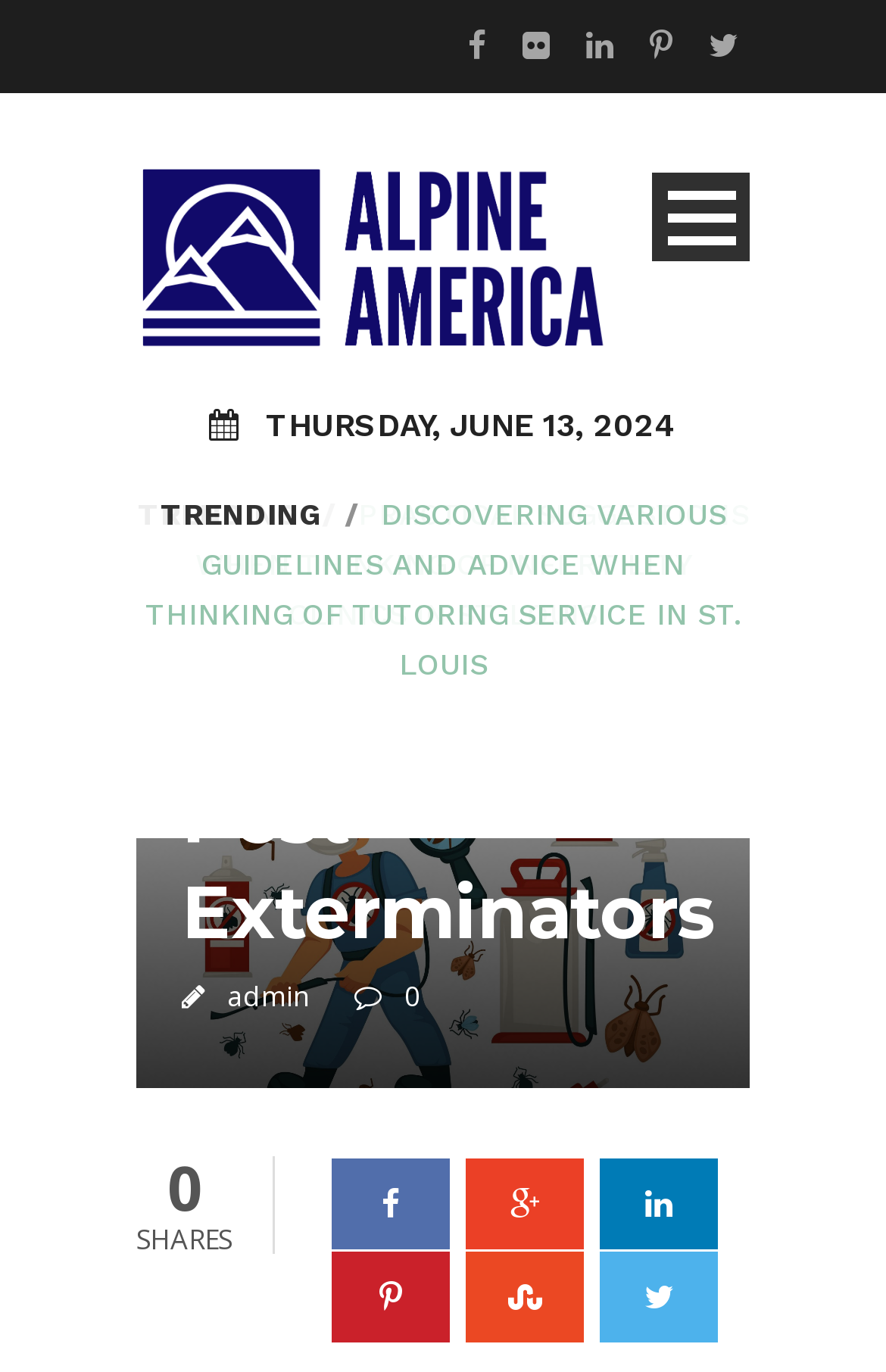Identify the bounding box coordinates of the clickable region necessary to fulfill the following instruction: "Read the trending news". The bounding box coordinates should be four float numbers between 0 and 1, i.e., [left, top, right, bottom].

[0.155, 0.362, 0.337, 0.387]